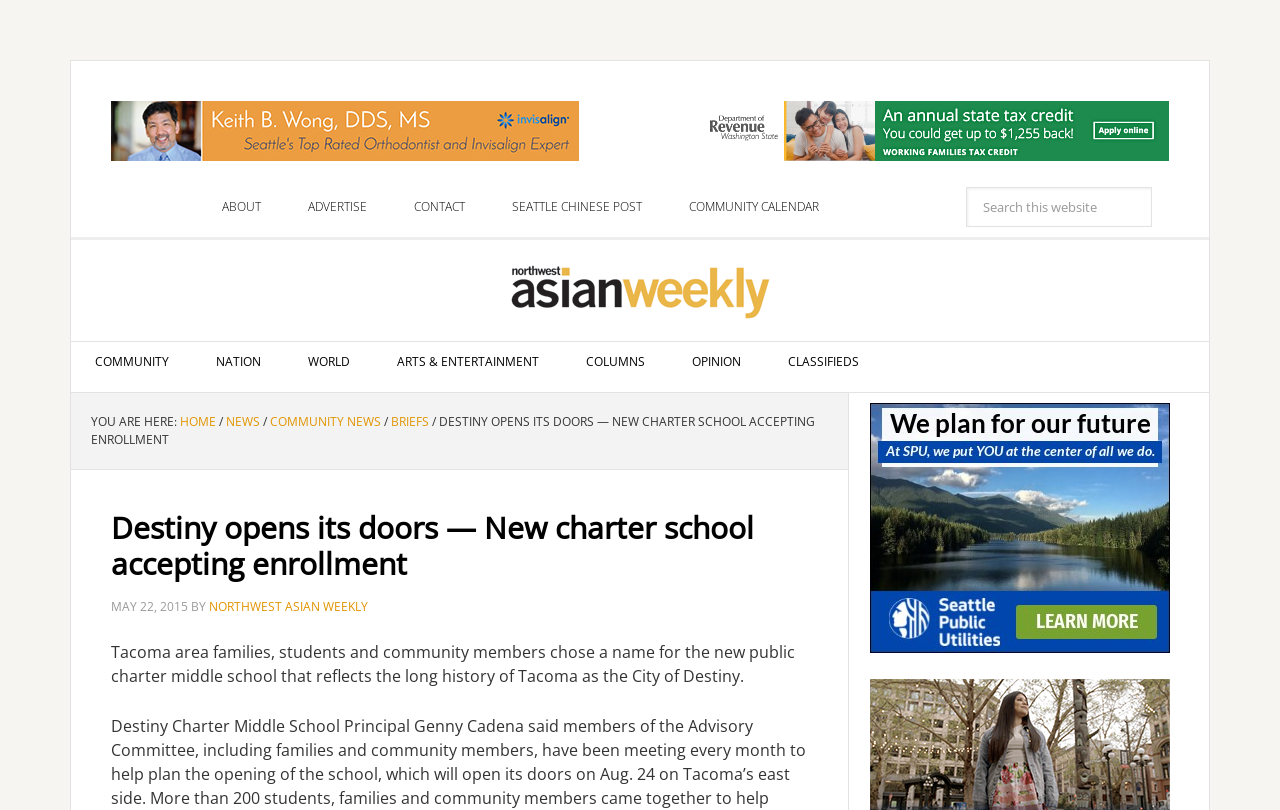Please locate the clickable area by providing the bounding box coordinates to follow this instruction: "Search this website".

[0.755, 0.231, 0.9, 0.28]